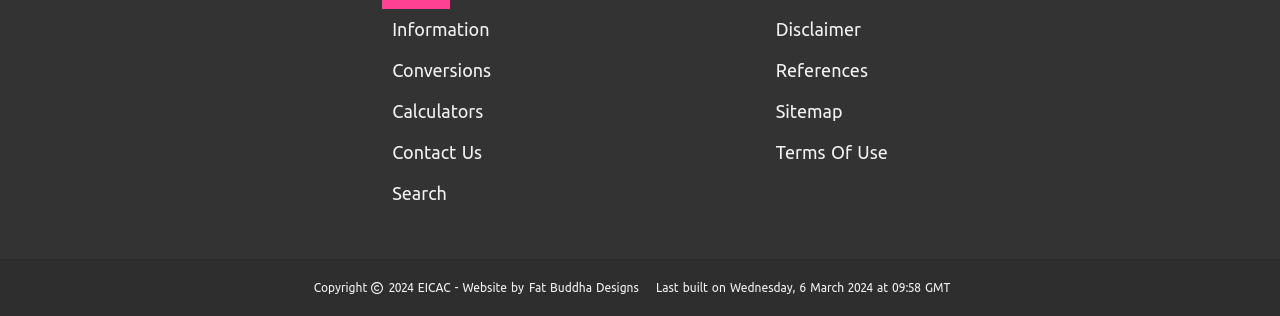Specify the bounding box coordinates of the area that needs to be clicked to achieve the following instruction: "head to our Contact Us page".

[0.298, 0.417, 0.385, 0.545]